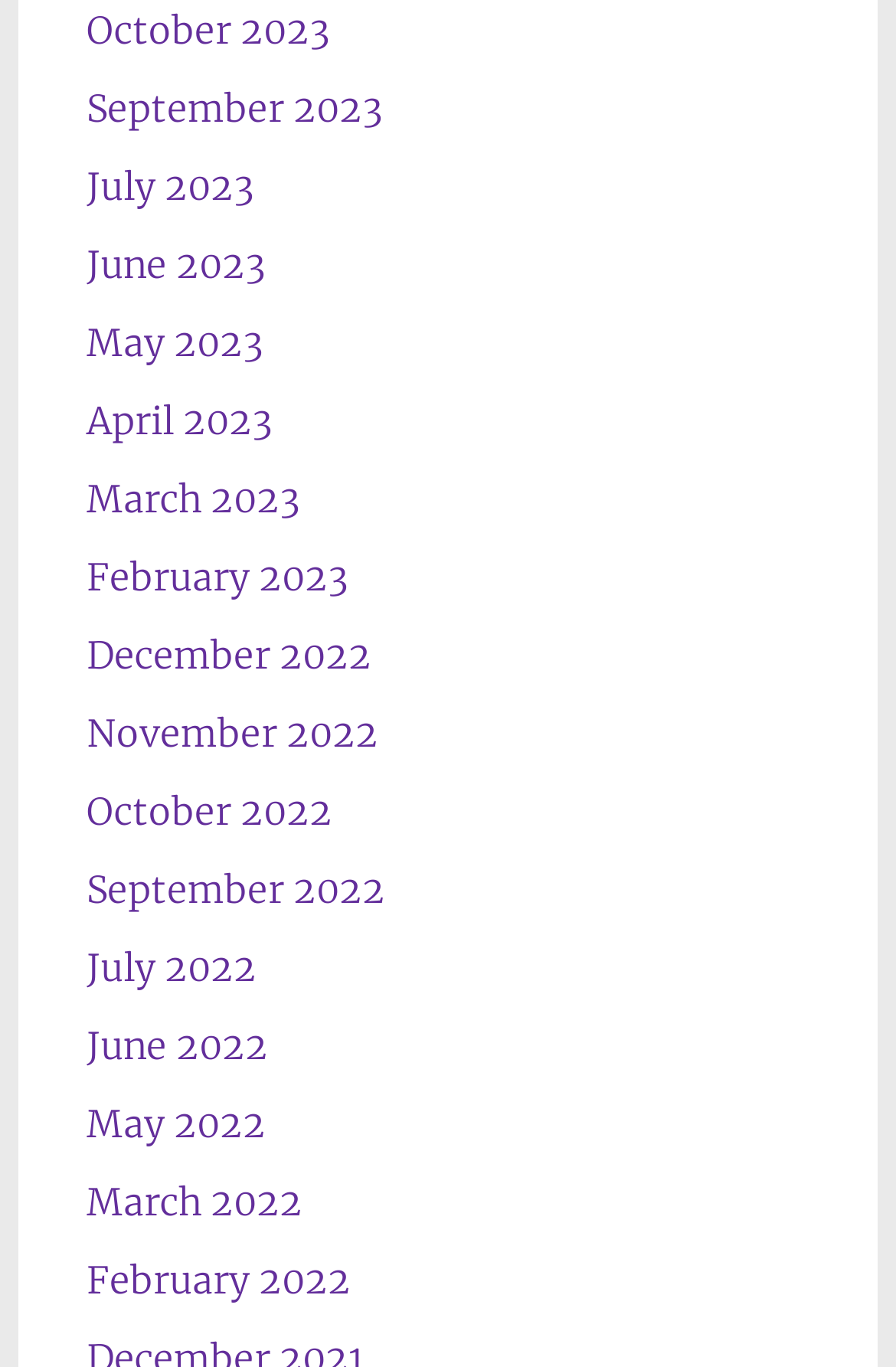Are the months listed in chronological order?
Give a single word or phrase as your answer by examining the image.

Yes